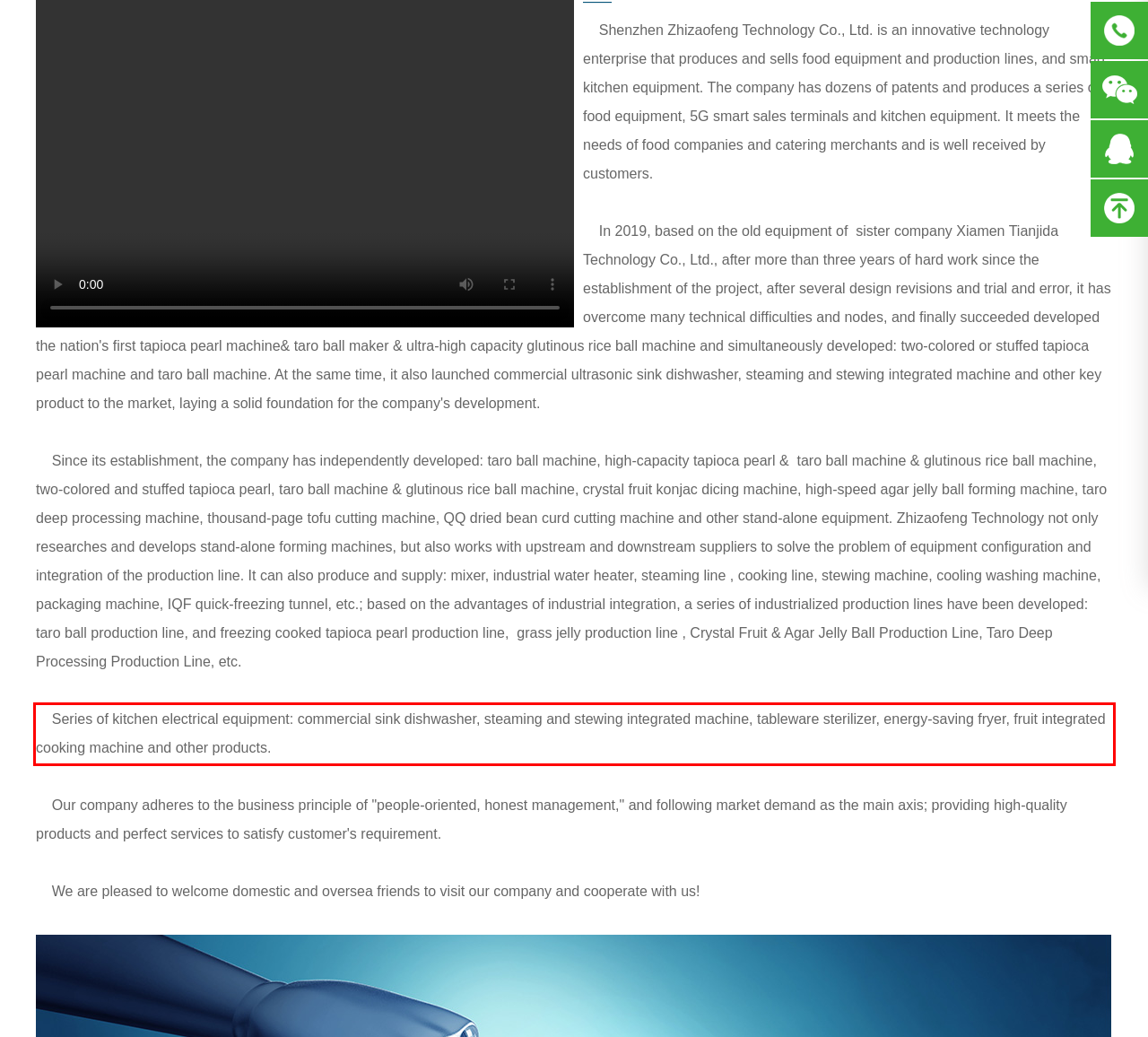Identify and extract the text within the red rectangle in the screenshot of the webpage.

Series of kitchen electrical equipment: commercial sink dishwasher, steaming and stewing integrated machine, tableware sterilizer, energy-saving fryer, fruit integrated cooking machine and other products.